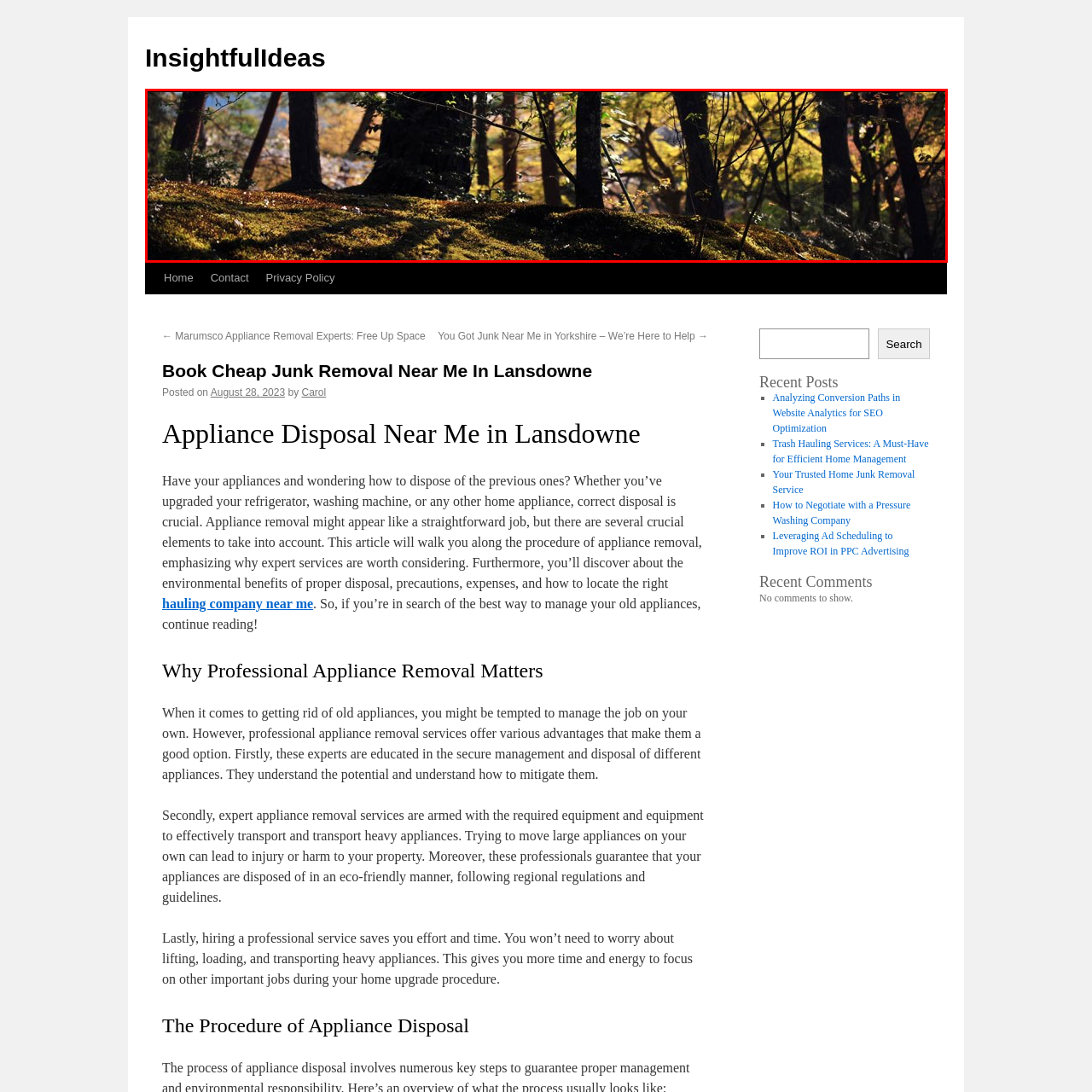Describe extensively the image that is situated inside the red border.

The image captures a serene forest landscape, where a carpet of lush, vibrant moss blankets a gently sloping ground, creating a soft, inviting texture. Towering trees, their trunks cloaked in shades of brown and green, rise majestically among the backdrop of foliage painted in autumn hues. Sunlight filters through the branches, casting delicate shadows that dance across the mossy surface, enhancing the tranquil ambiance. This scene epitomizes the peaceful beauty of nature, inviting viewers to immerse themselves in its calming presence, making it an ideal representation for topics related to outdoor adventures, eco-friendliness, or the beauty of natural landscapes.